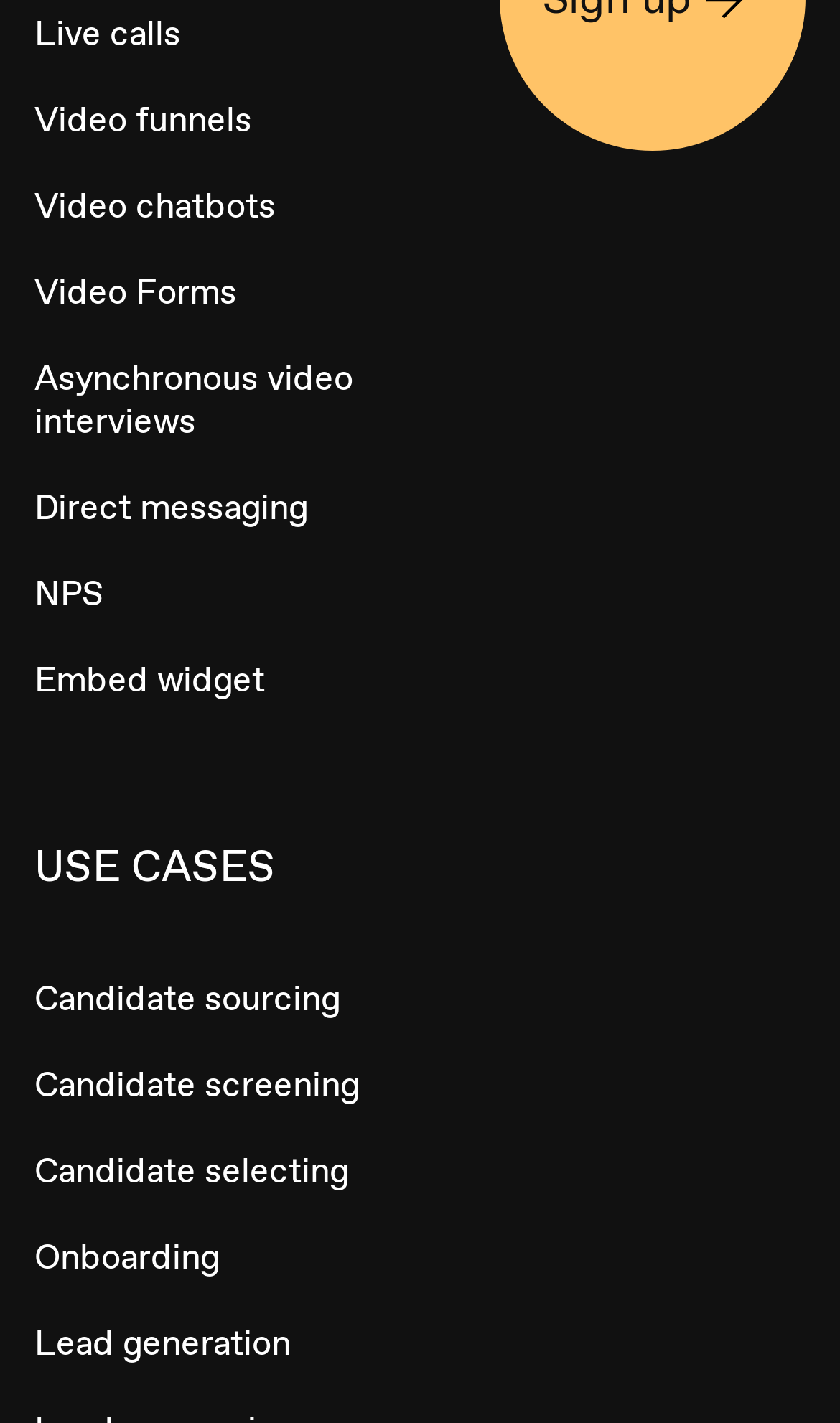Given the element description, predict the bounding box coordinates in the format (top-left x, top-left y, bottom-right x, bottom-right y), using floating point numbers between 0 and 1: Candidate screening

[0.041, 0.733, 0.5, 0.793]